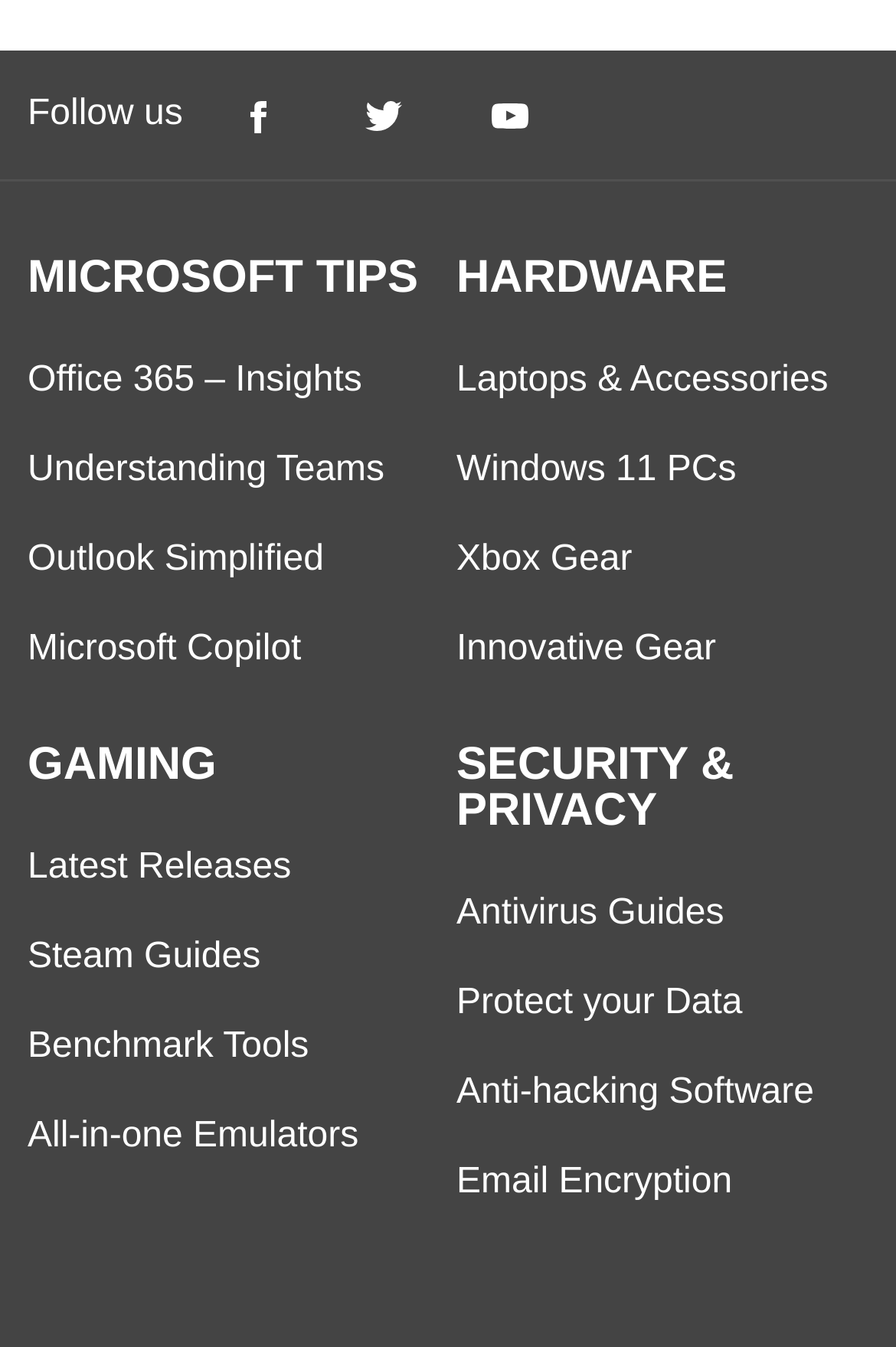Pinpoint the bounding box coordinates of the element that must be clicked to accomplish the following instruction: "Click to see more details". The coordinates should be in the format of four float numbers between 0 and 1, i.e., [left, top, right, bottom].

None